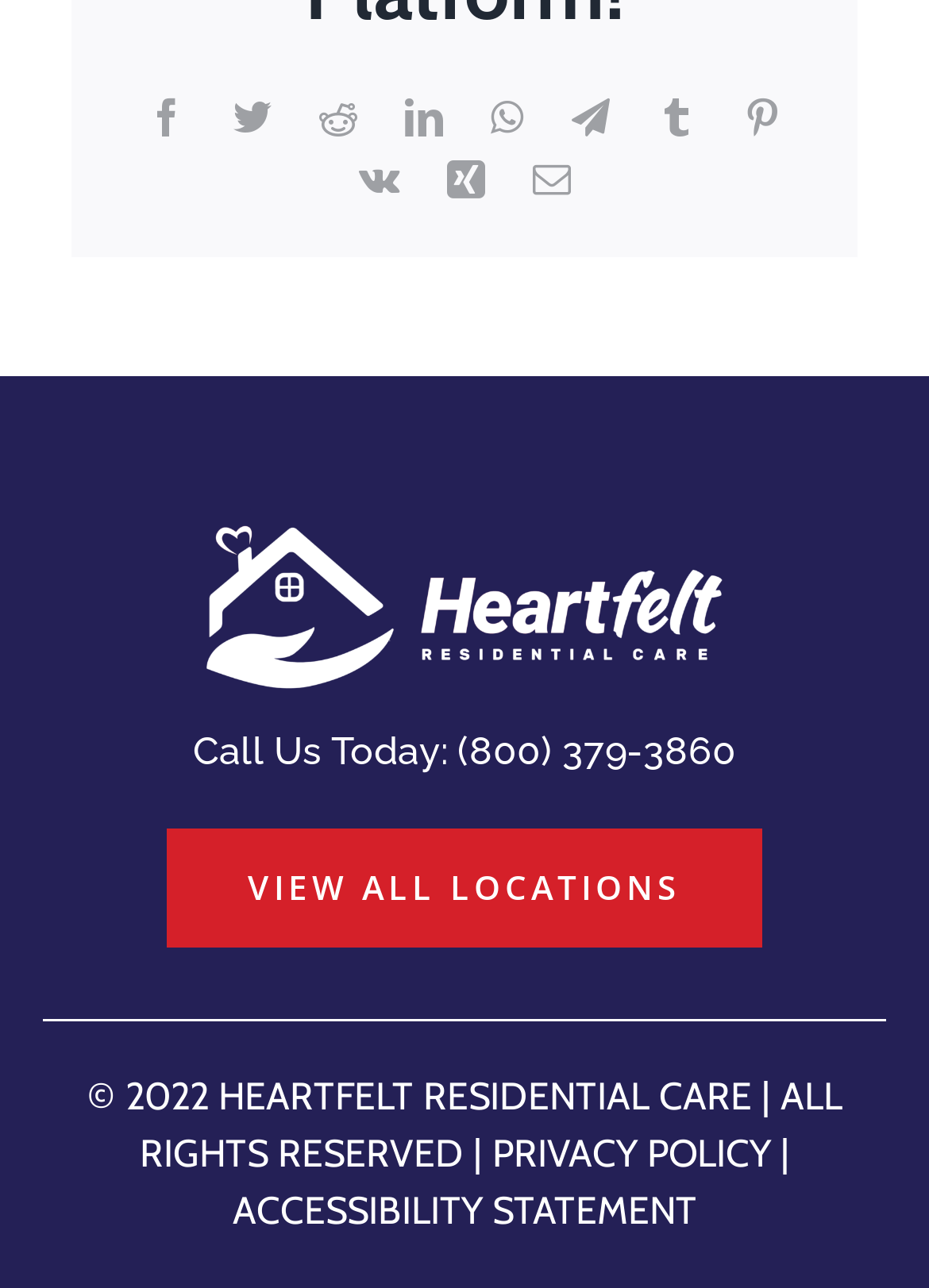Using the provided element description "parent_node: NEXT", determine the bounding box coordinates of the UI element.

None